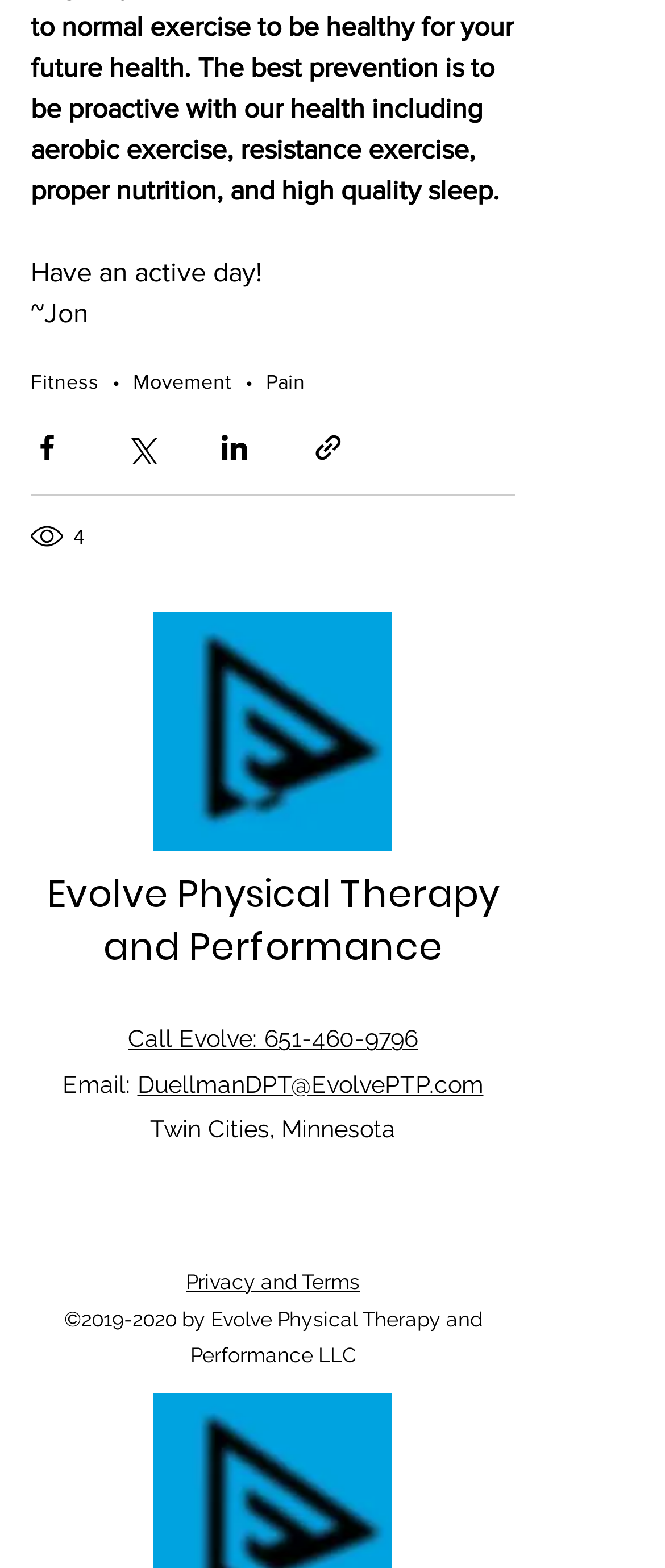Locate the bounding box of the UI element based on this description: "aria-label="twitter"". Provide four float numbers between 0 and 1 as [left, top, right, bottom].

[0.269, 0.762, 0.321, 0.784]